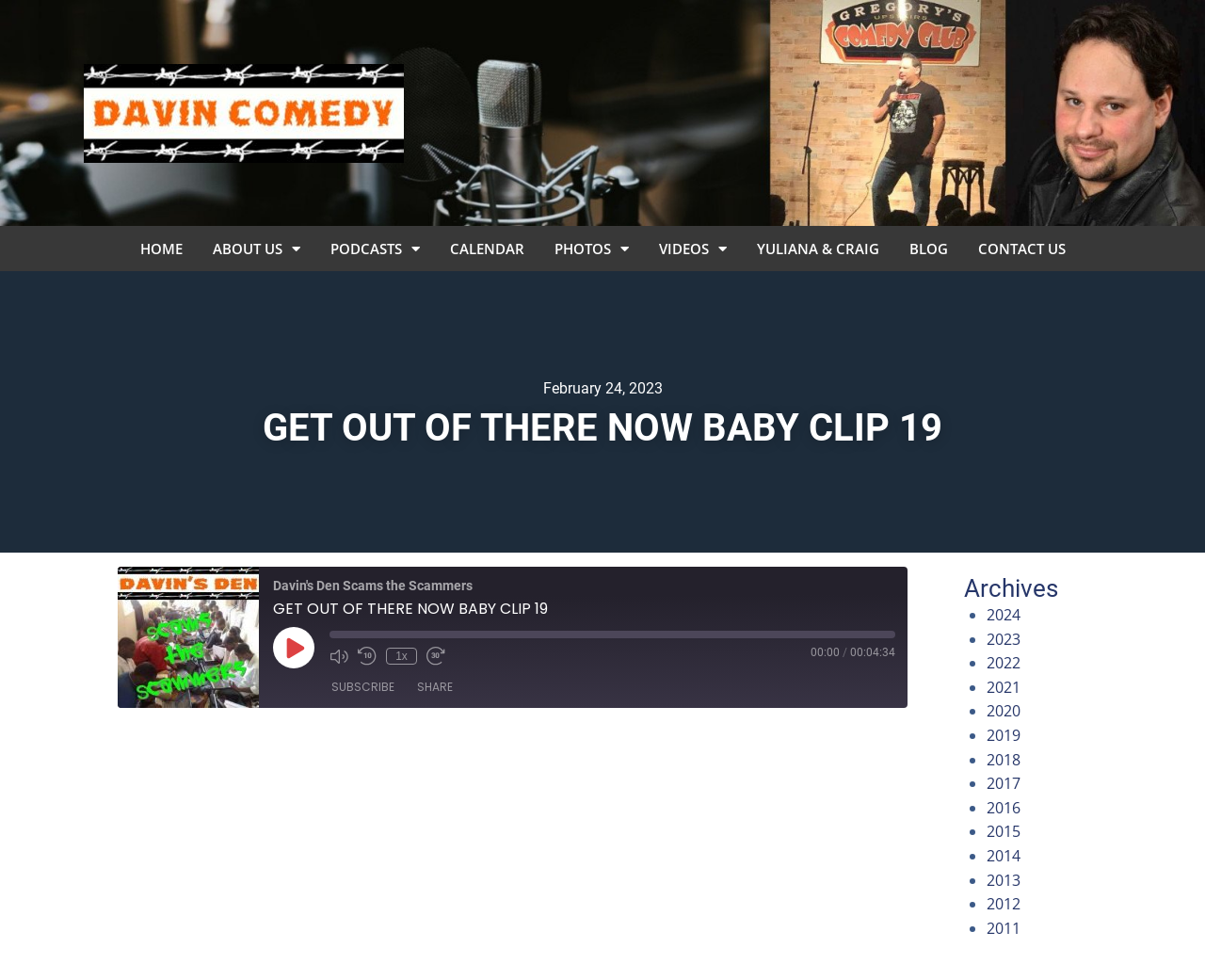Show the bounding box coordinates of the region that should be clicked to follow the instruction: "Copy the RSS Feed URL."

[0.717, 0.769, 0.738, 0.799]